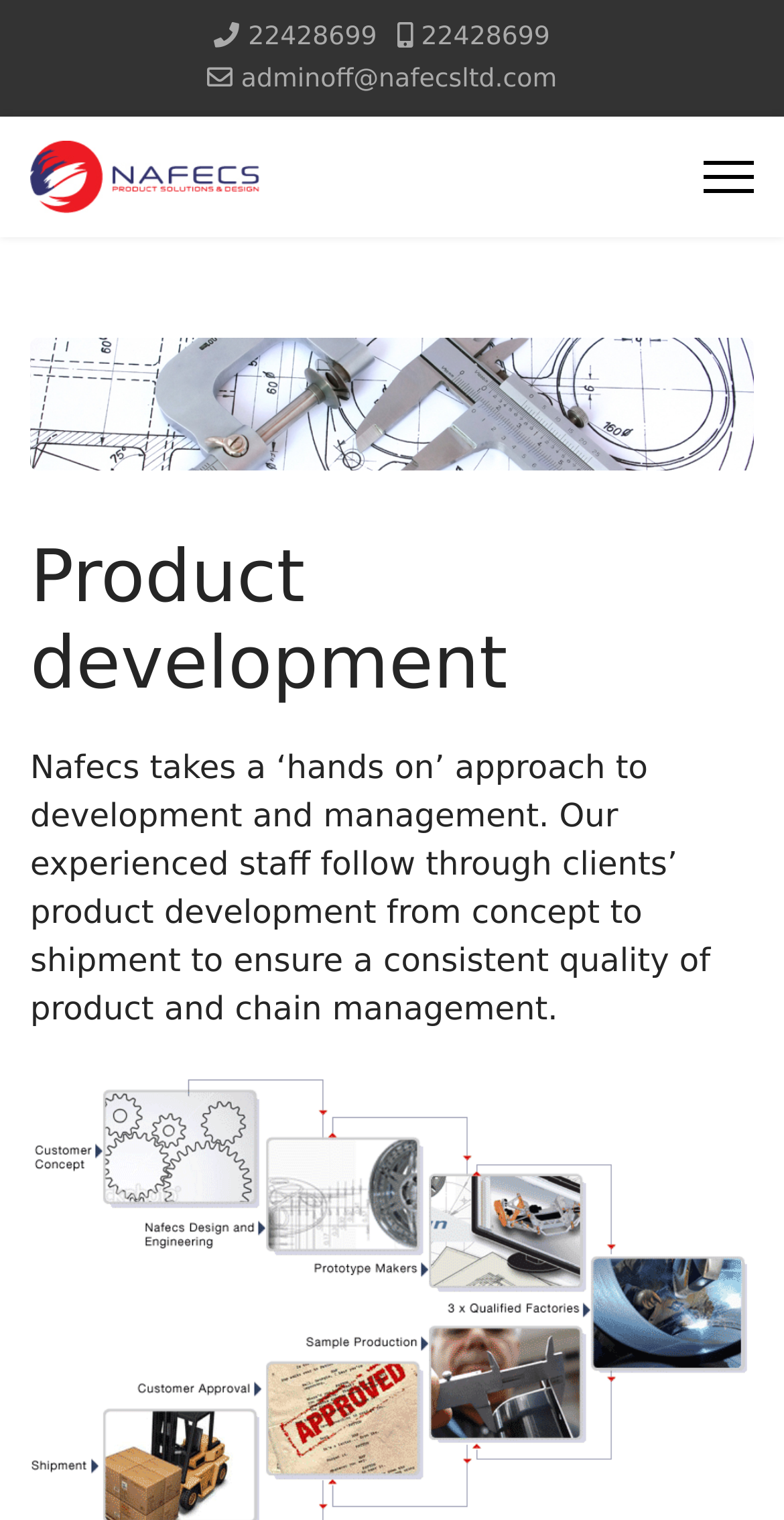Return the bounding box coordinates of the UI element that corresponds to this description: "22428699". The coordinates must be given as four float numbers in the range of 0 and 1, [left, top, right, bottom].

[0.316, 0.013, 0.481, 0.033]